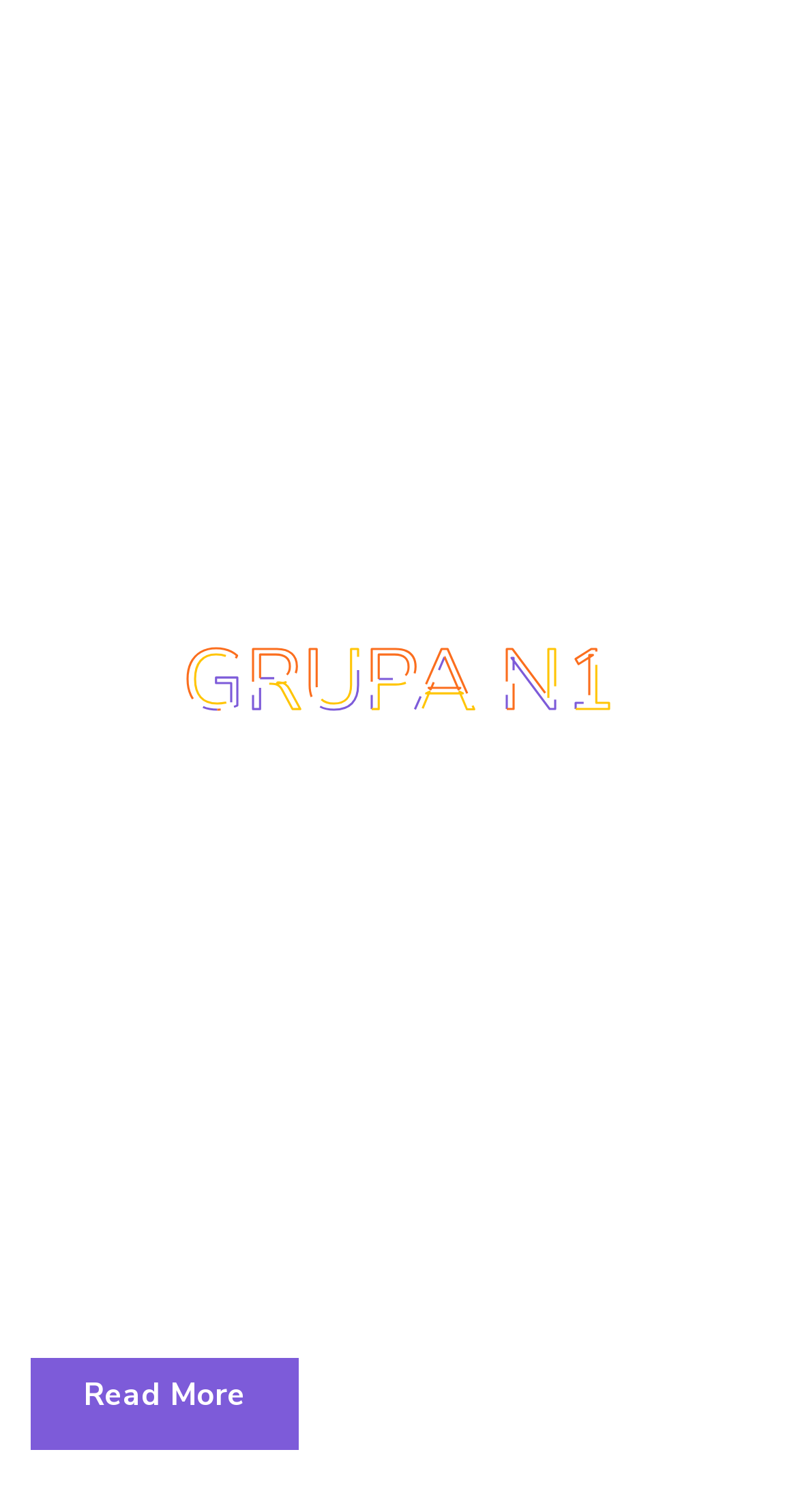Provide the bounding box coordinates for the area that should be clicked to complete the instruction: "Read about 'UI/UX'".

[0.064, 0.245, 0.156, 0.27]